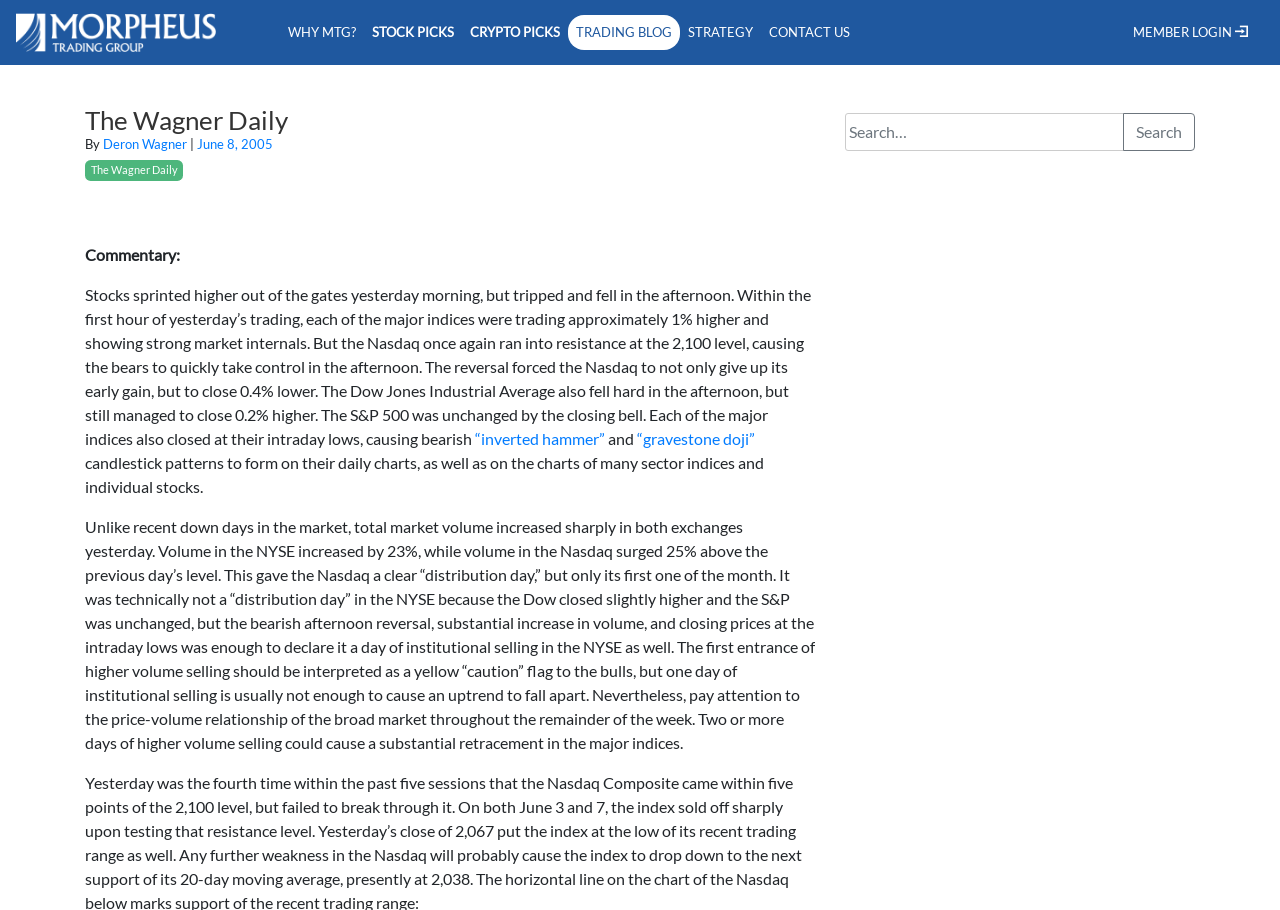What is the purpose of the search box?
Please provide a single word or phrase in response based on the screenshot.

To search the website